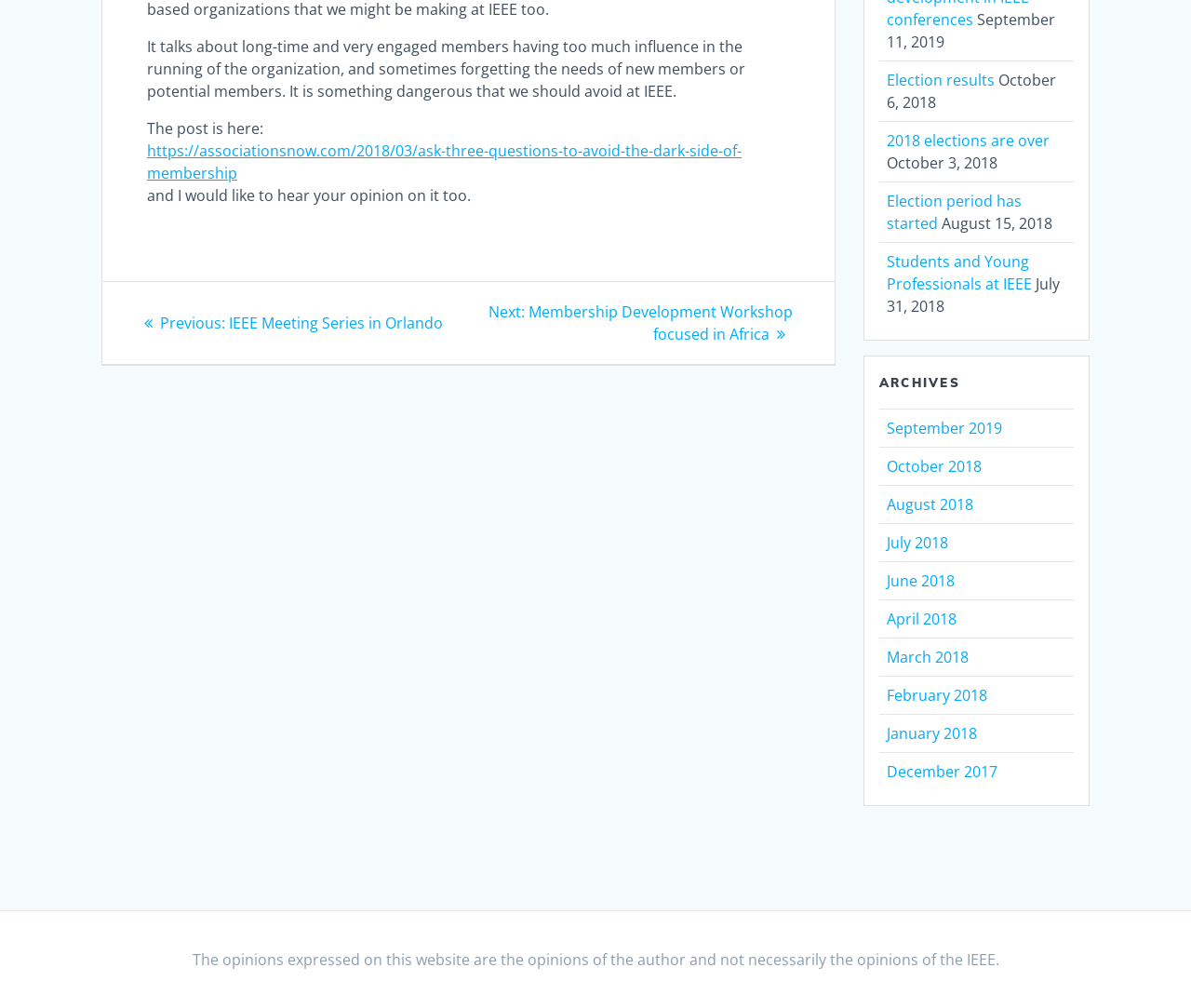Determine the bounding box for the described UI element: "October 2018".

[0.745, 0.453, 0.824, 0.473]